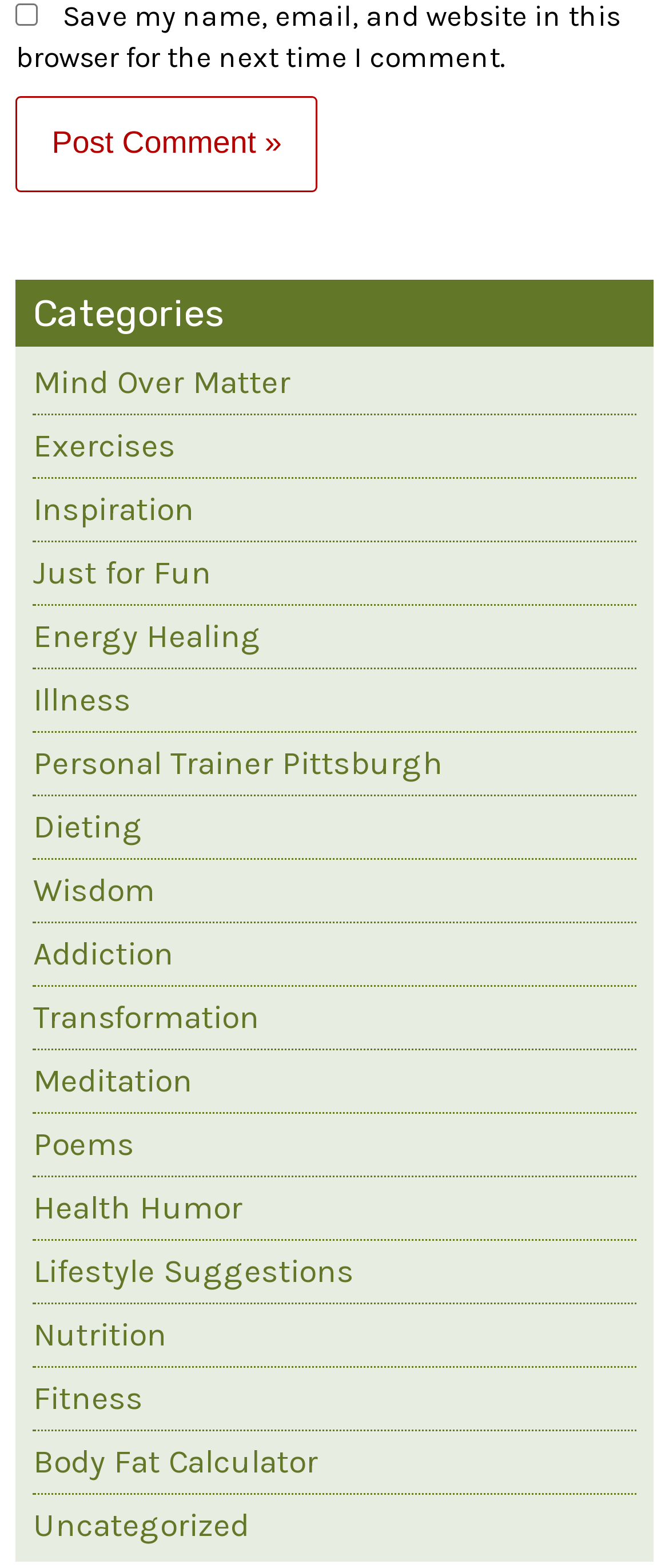Give the bounding box coordinates for the element described by: "Lifestyle Suggestions".

[0.049, 0.799, 0.529, 0.823]